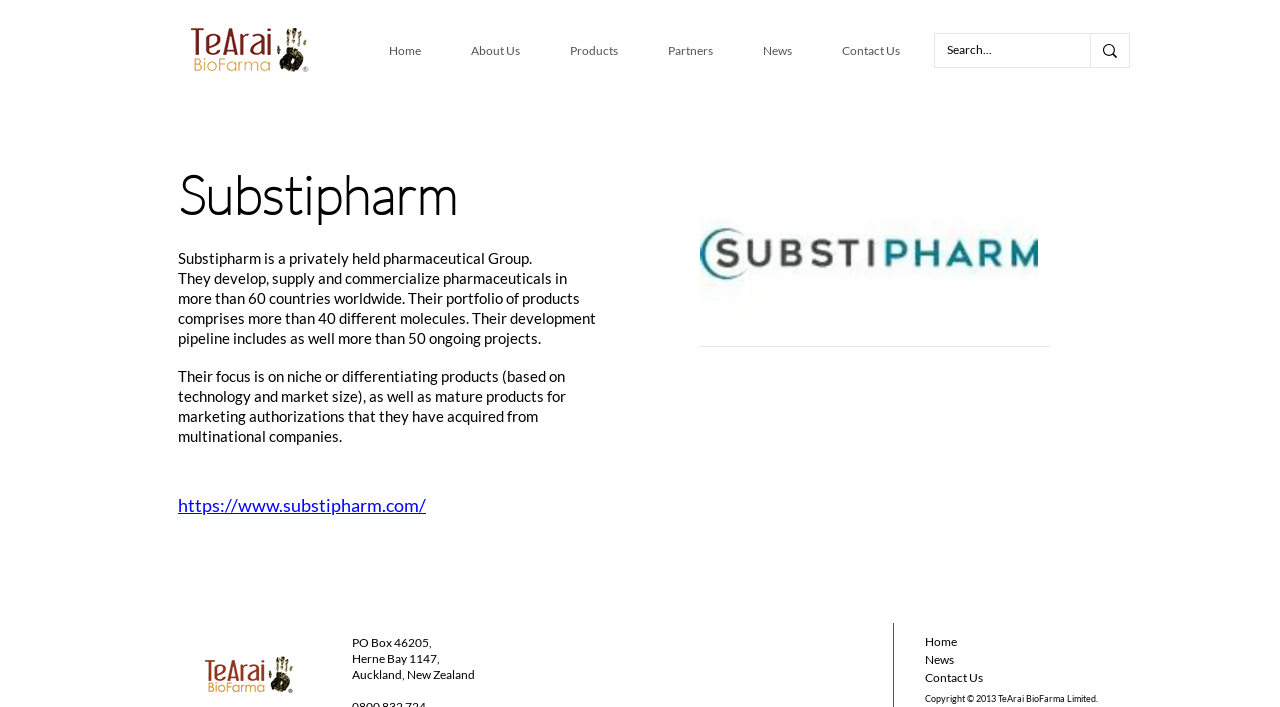Describe all the visual and textual components of the webpage comprehensively.

The webpage is about Substipharm, a privately held pharmaceutical group. At the top left corner, there is a main logo image. Next to it, a navigation menu is located, containing links to "Home", "About Us", "Products", "Partners", "News", and "Contact Us". 

Below the navigation menu, a search bar is positioned, consisting of a search box and a search button with a small image. 

The main content area starts below the search bar. It begins with a heading "Substipharm" followed by three paragraphs of text describing the company's business, including its global presence, product portfolio, and development pipeline. 

To the right of the text, there is a large image. Below the image, a link to the company's website is provided. 

At the bottom of the page, there is a section with the Te Arai BioFarma logo, followed by the company's address in Auckland, New Zealand. Next to the address, there are links to "Home", "News", and "Contact Us", as well as a copyright notice.